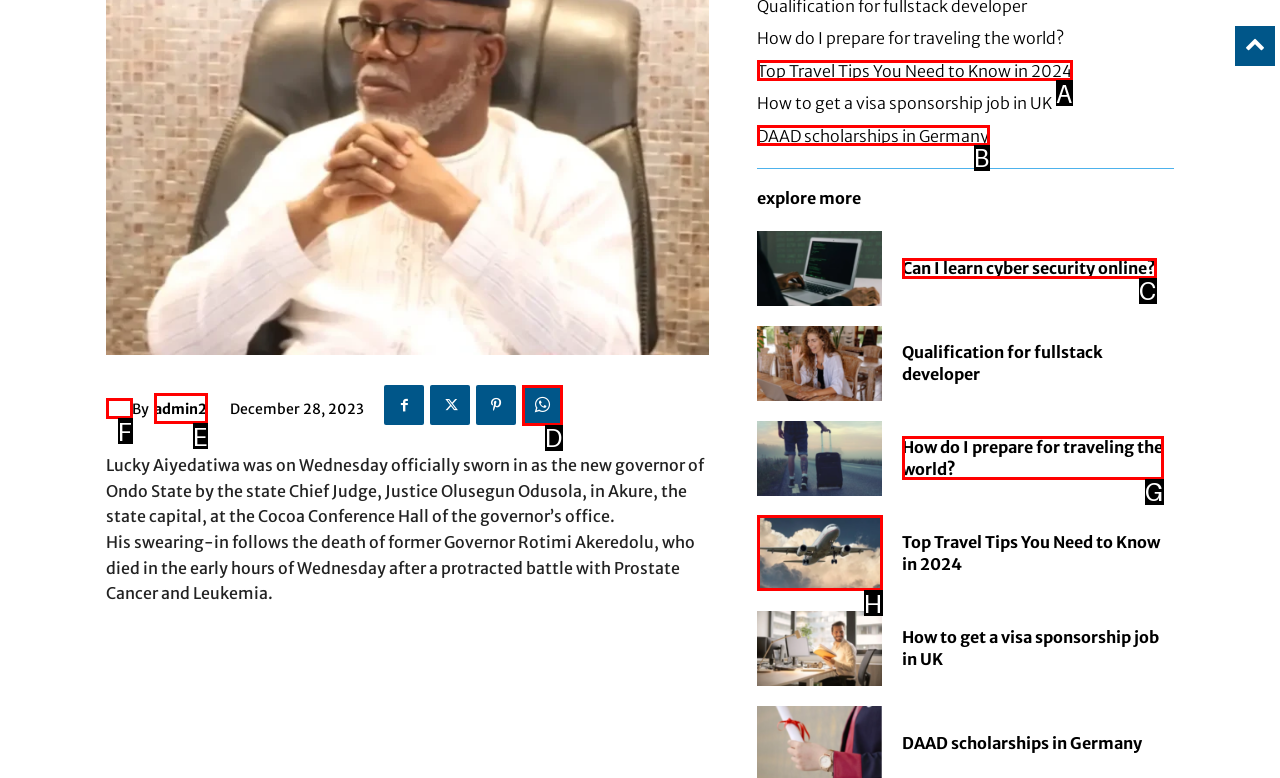Identify the option that corresponds to: DAAD scholarships in Germany
Respond with the corresponding letter from the choices provided.

B